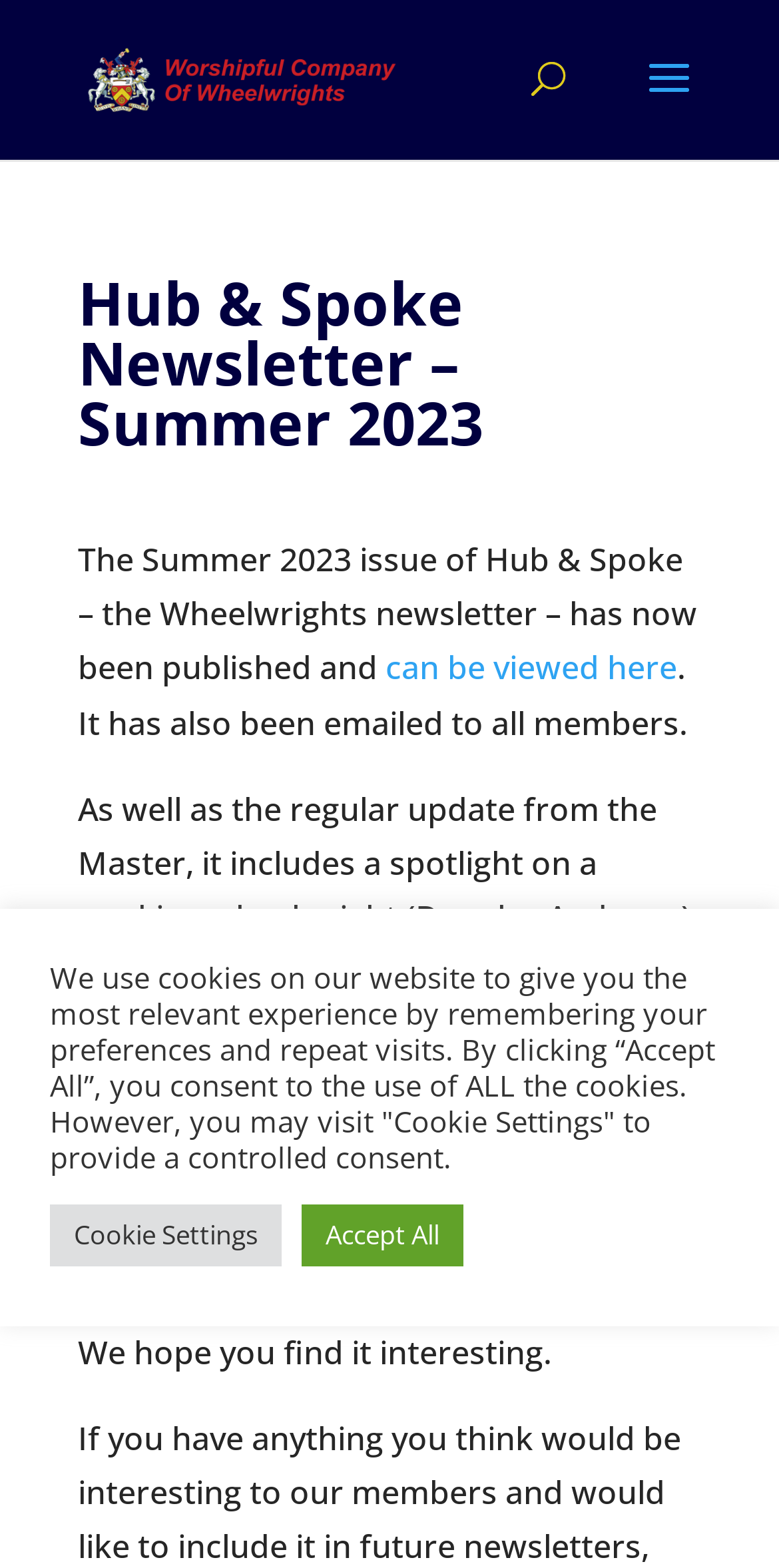How can the newsletter be viewed?
Give a one-word or short phrase answer based on the image.

by clicking the link